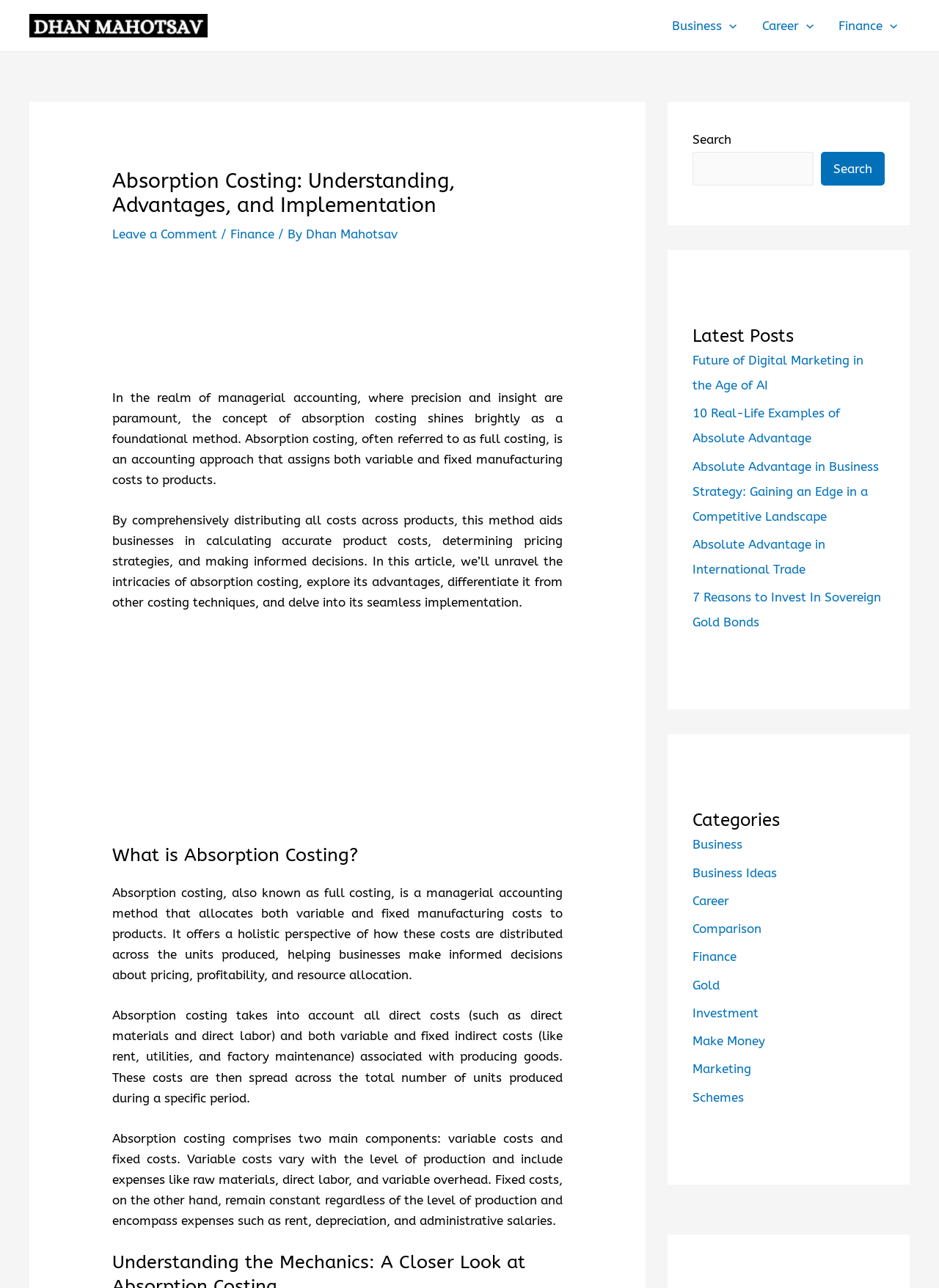Please specify the bounding box coordinates of the clickable section necessary to execute the following command: "Search for something".

[0.738, 0.118, 0.866, 0.144]